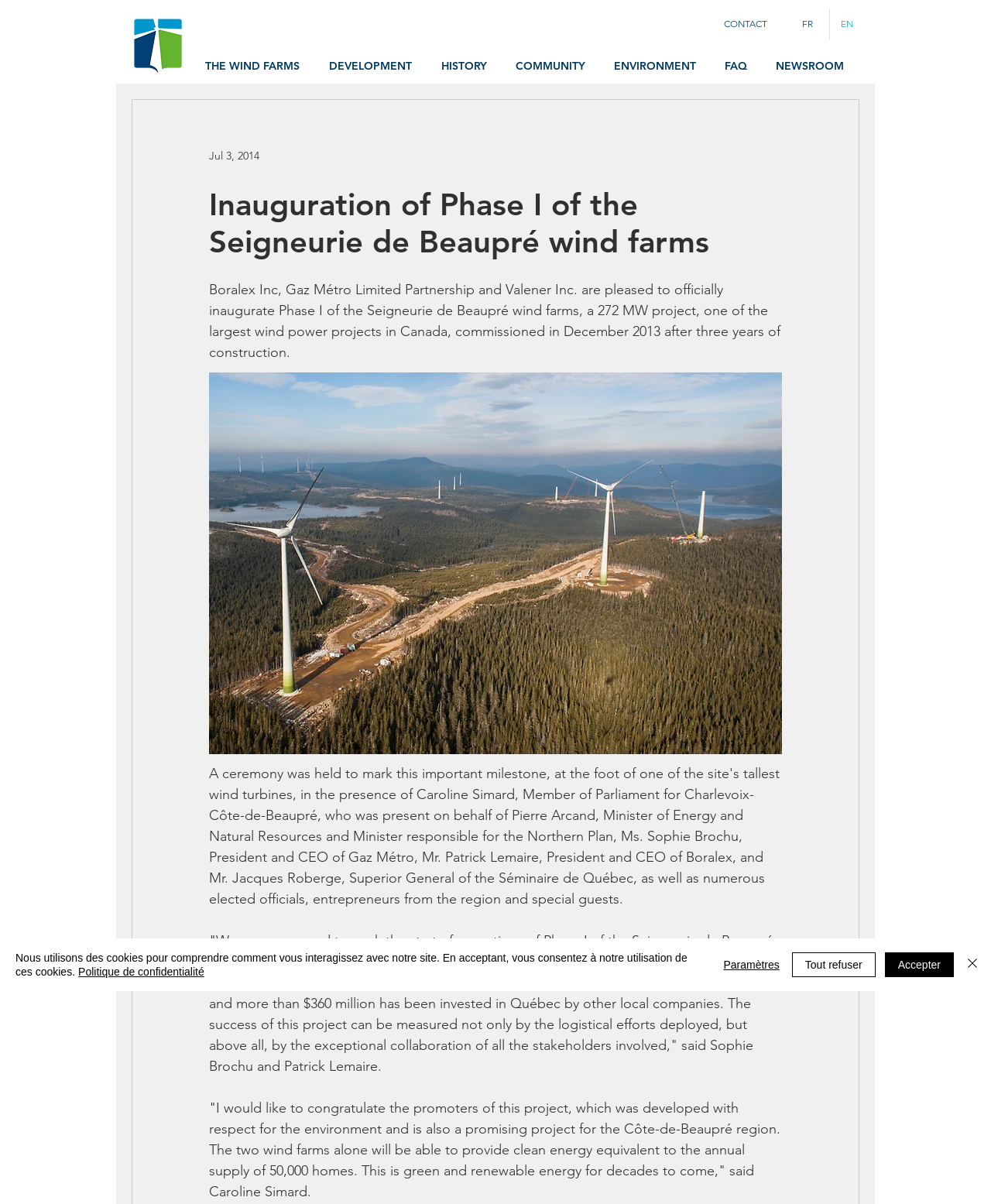How many megawatts is the Seigneurie de Beaupré wind farms project?
Refer to the image and give a detailed answer to the question.

The text on the webpage mentions 'a 272 MW project, one of the largest wind power projects in Canada', which indicates the capacity of the Seigneurie de Beaupré wind farms project.